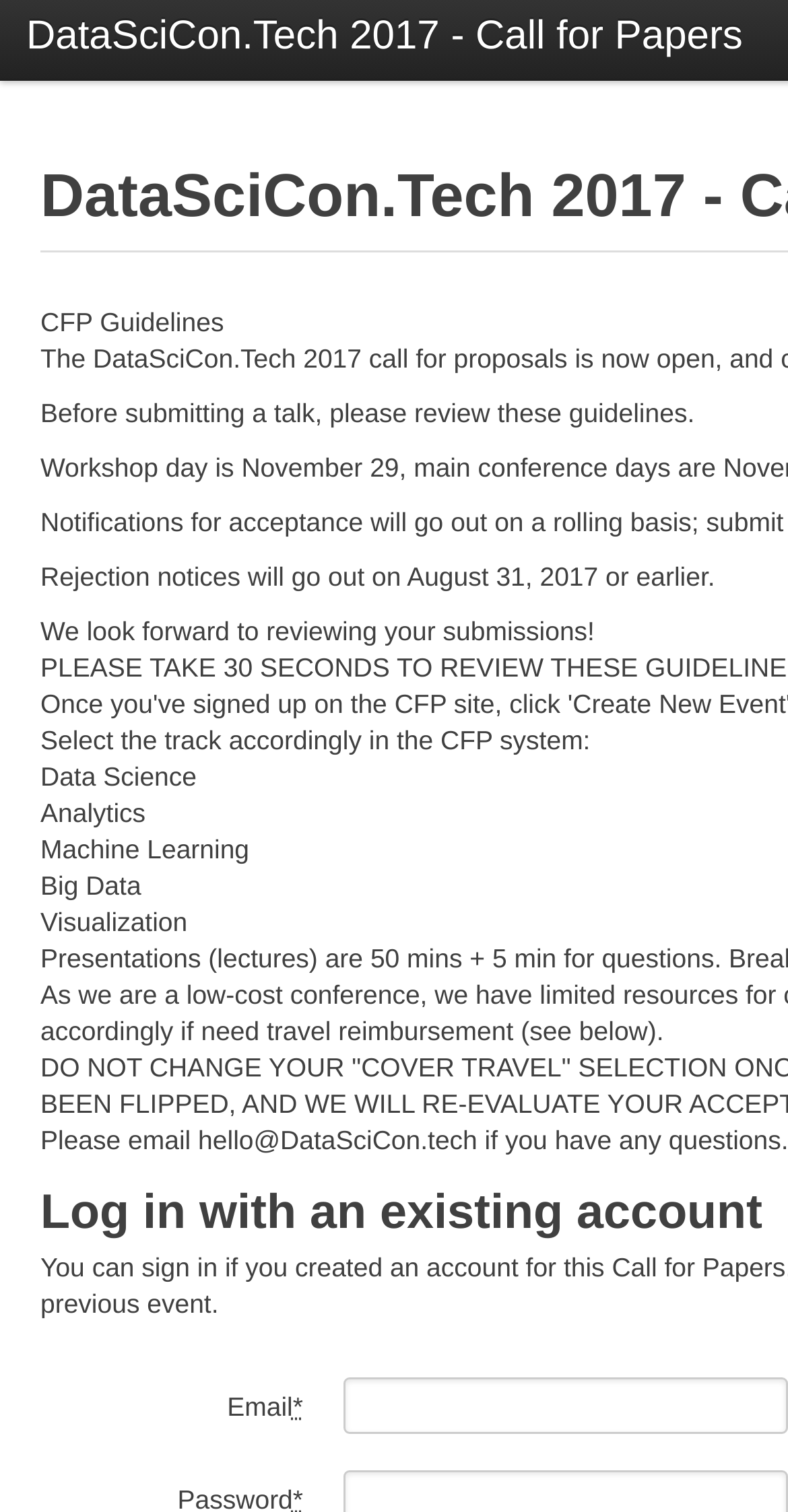What is the tone of the webpage?
Please provide a single word or phrase in response based on the screenshot.

Professional